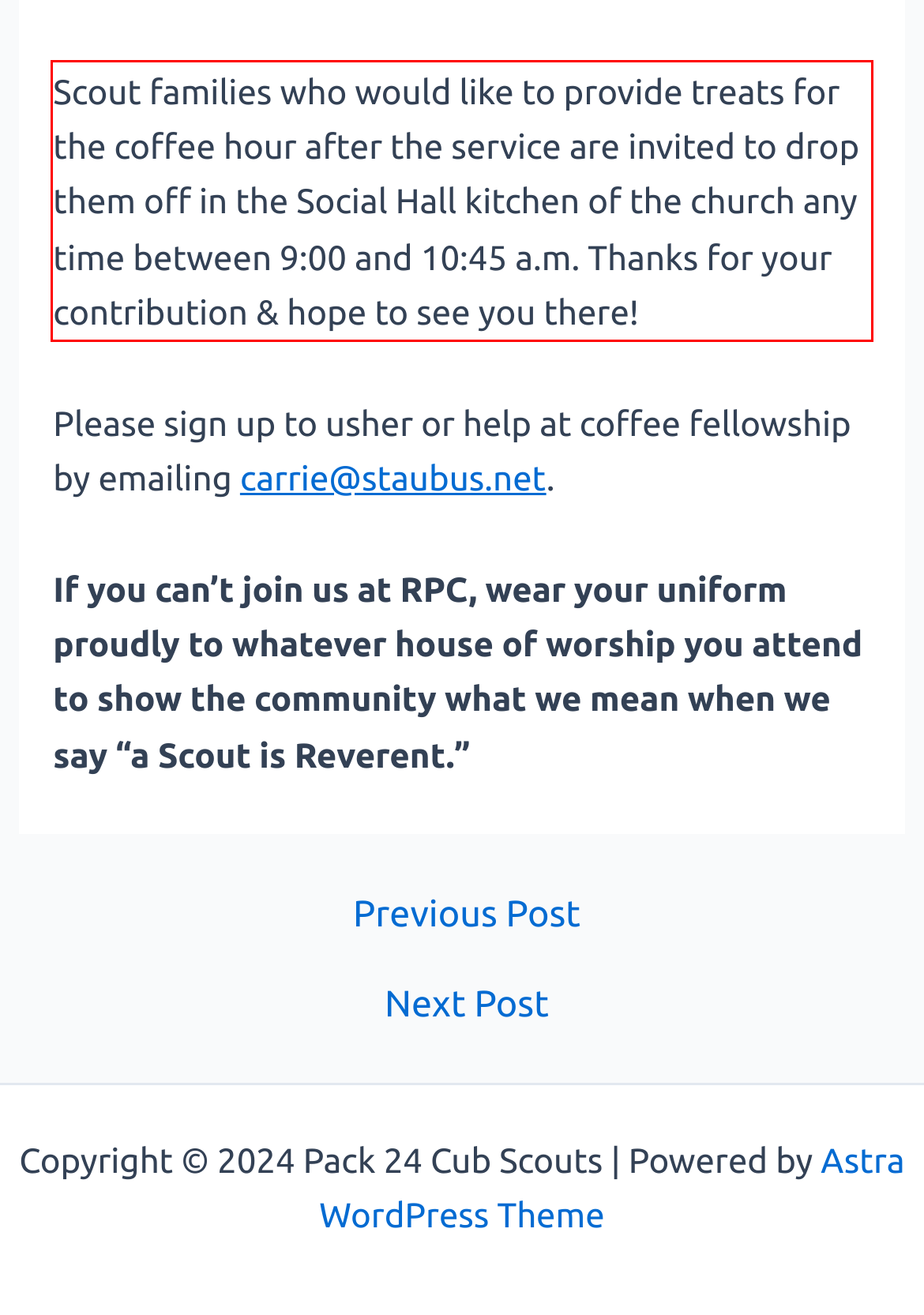Please look at the webpage screenshot and extract the text enclosed by the red bounding box.

Scout families who would like to provide treats for the coffee hour after the service are invited to drop them off in the Social Hall kitchen of the church any time between 9:00 and 10:45 a.m. Thanks for your contribution & hope to see you there!